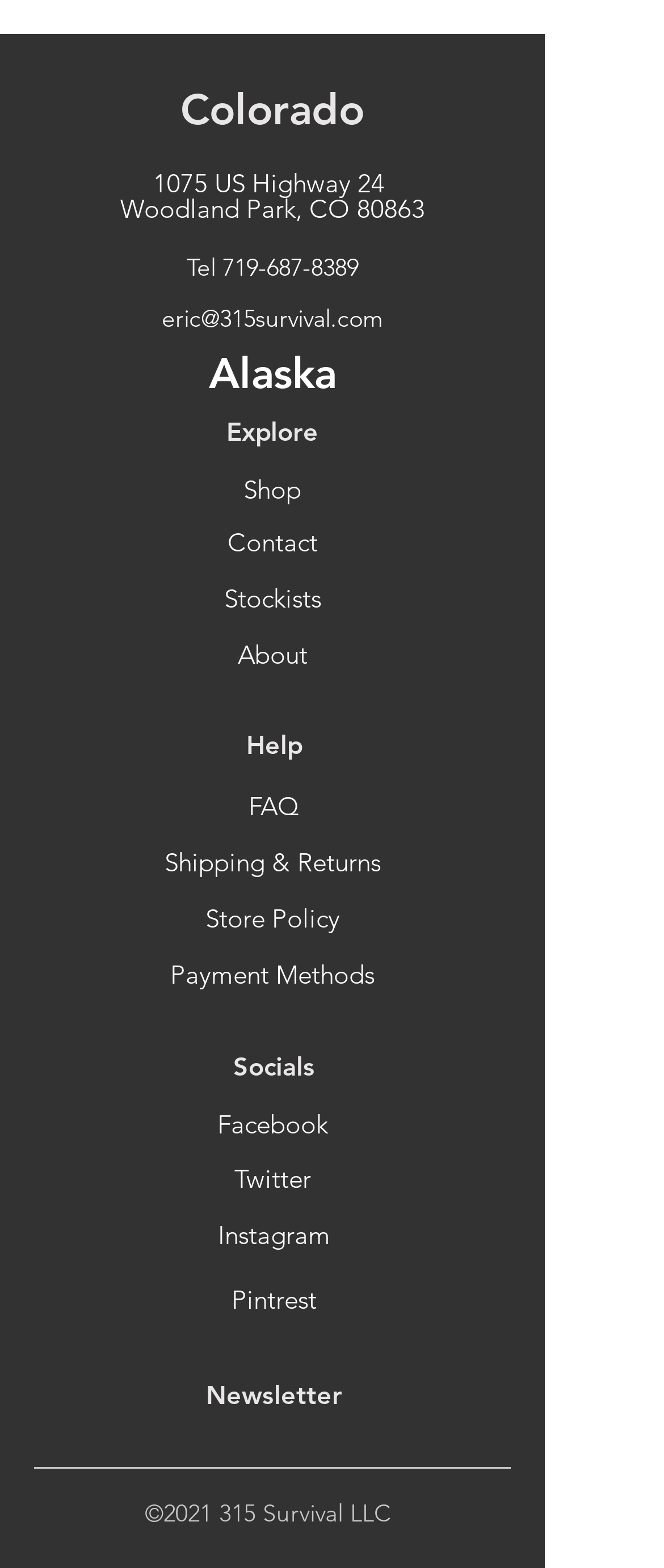Determine the bounding box coordinates for the UI element matching this description: "Twitter".

[0.051, 0.74, 0.769, 0.764]